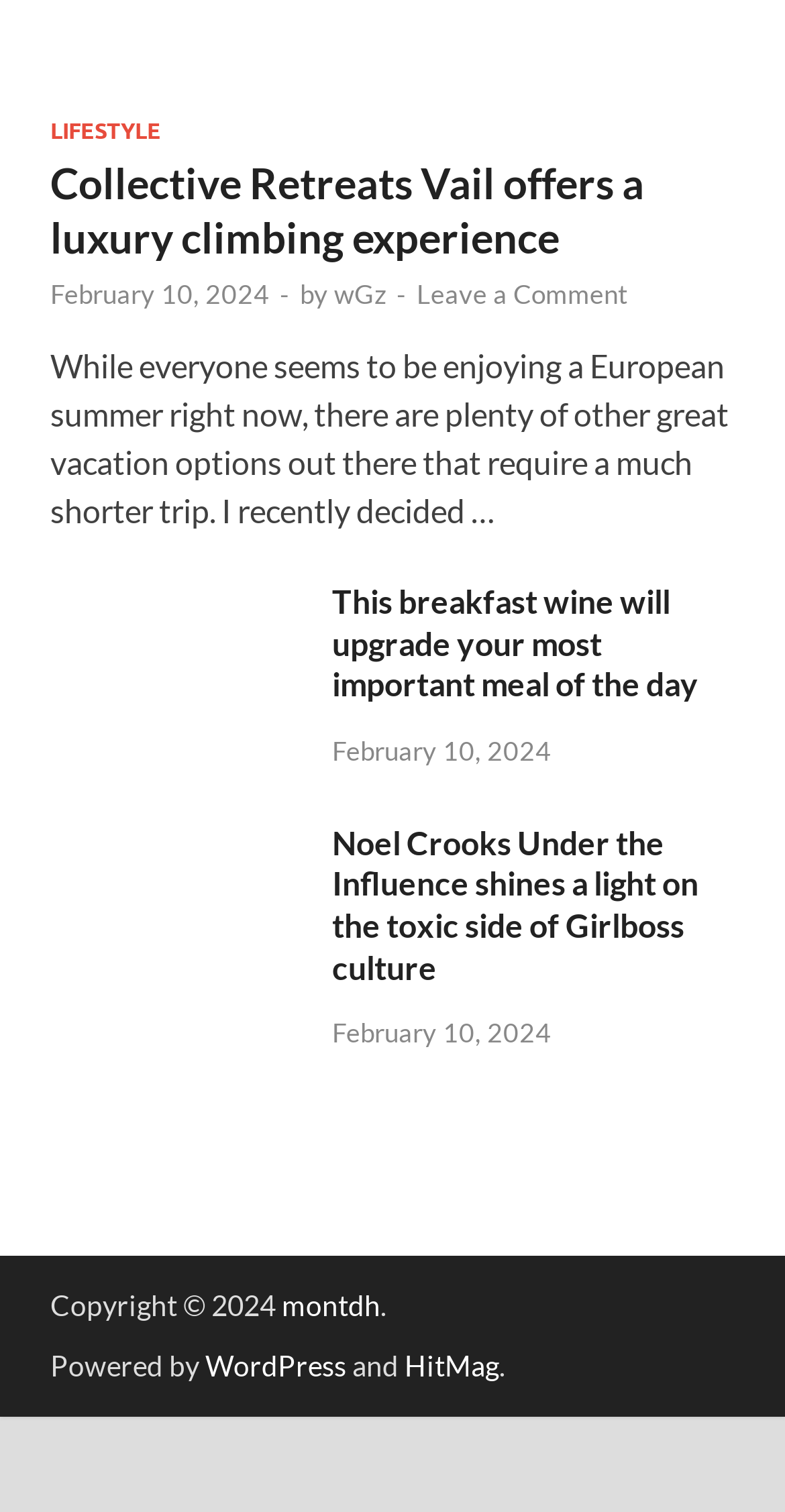Determine the coordinates of the bounding box that should be clicked to complete the instruction: "Leave a comment". The coordinates should be represented by four float numbers between 0 and 1: [left, top, right, bottom].

[0.531, 0.184, 0.8, 0.205]